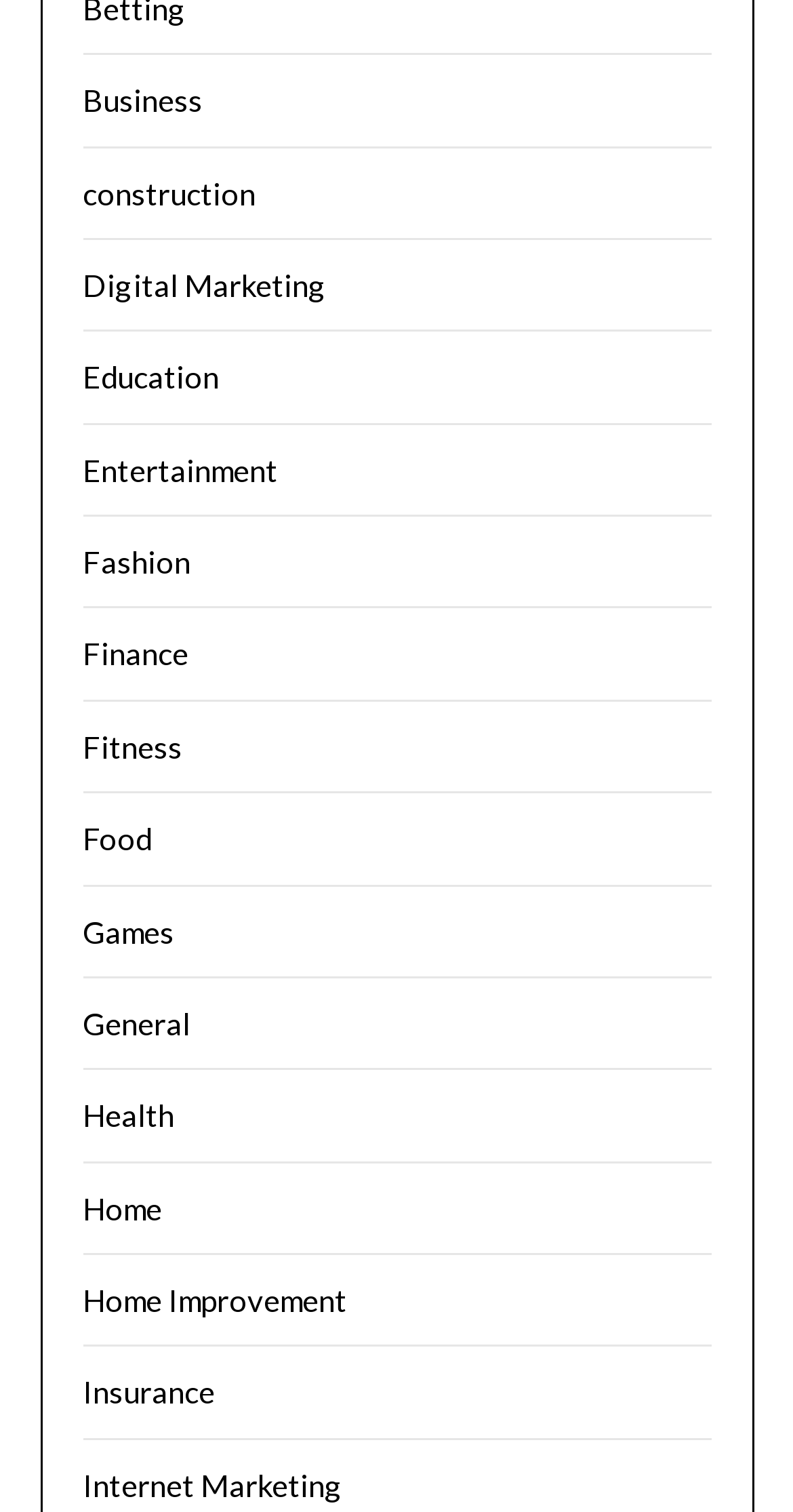Provide a short answer to the following question with just one word or phrase: What is the category that comes after Education?

Entertainment